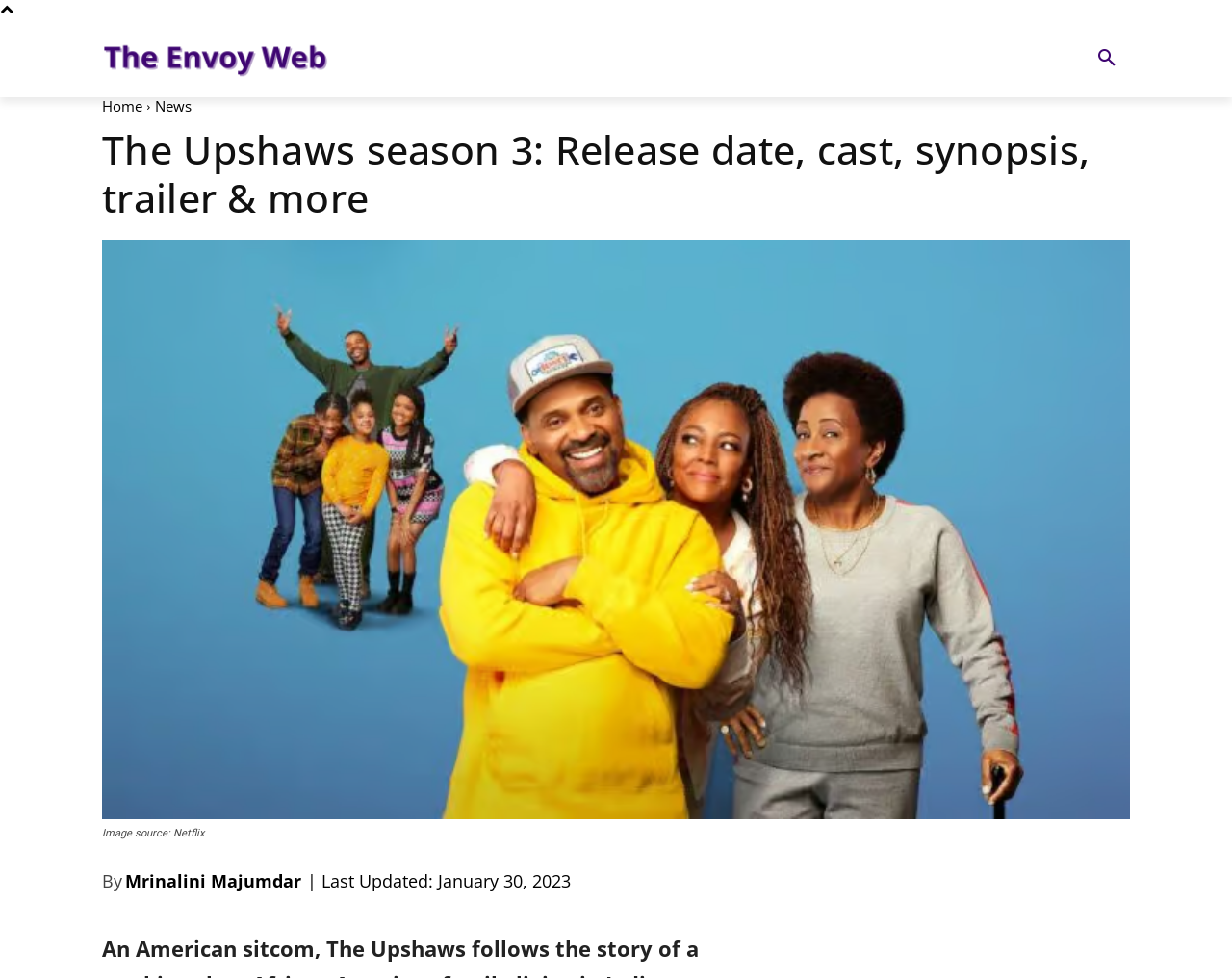Provide a short, one-word or phrase answer to the question below:
When was the article last updated?

January 30, 2023